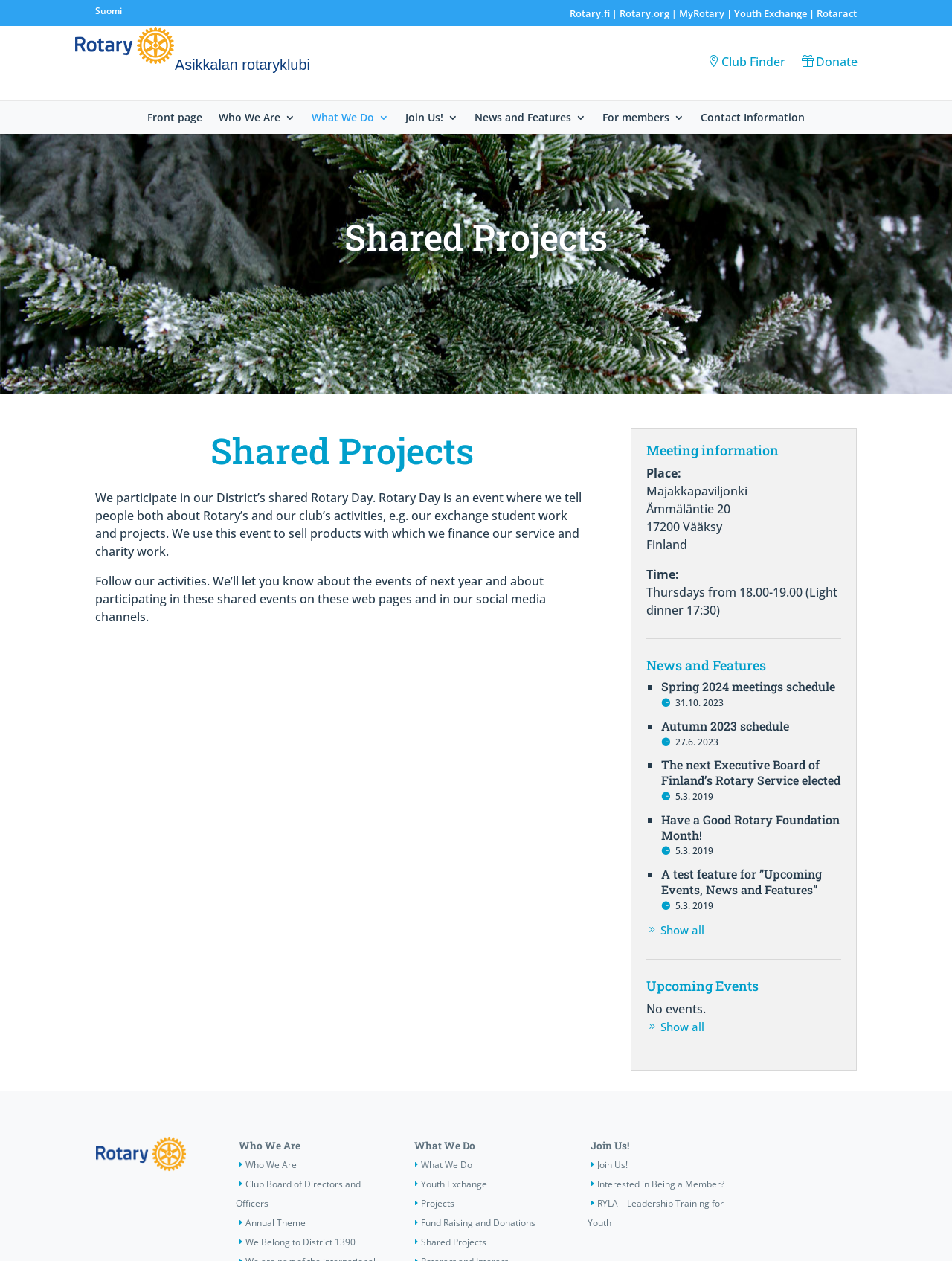Answer the question using only a single word or phrase: 
What is the name of the rotary club?

Asikkalan rotaryklubi